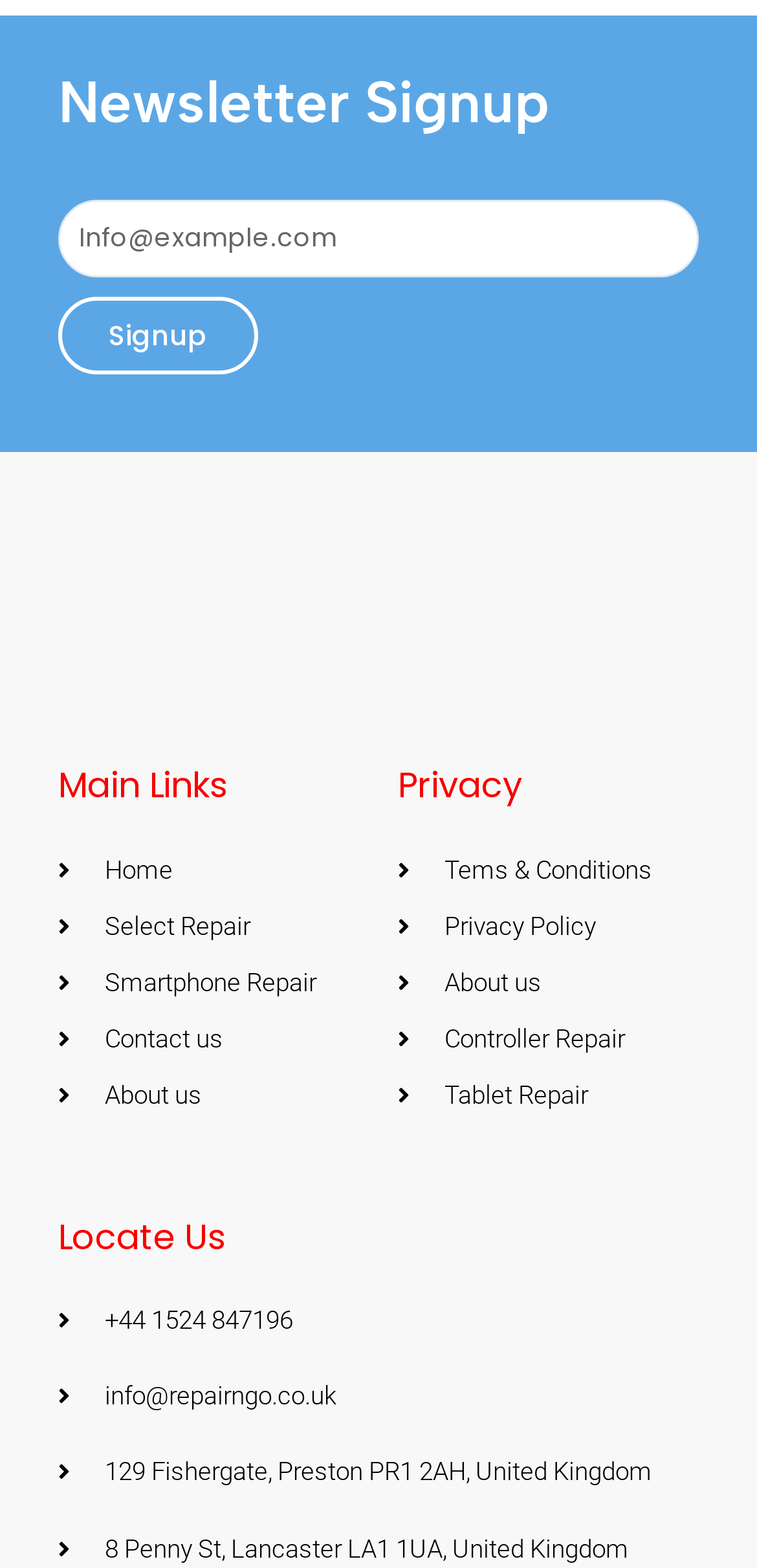Given the element description: "Controller Repair", predict the bounding box coordinates of the UI element it refers to, using four float numbers between 0 and 1, i.e., [left, top, right, bottom].

[0.526, 0.648, 0.923, 0.678]